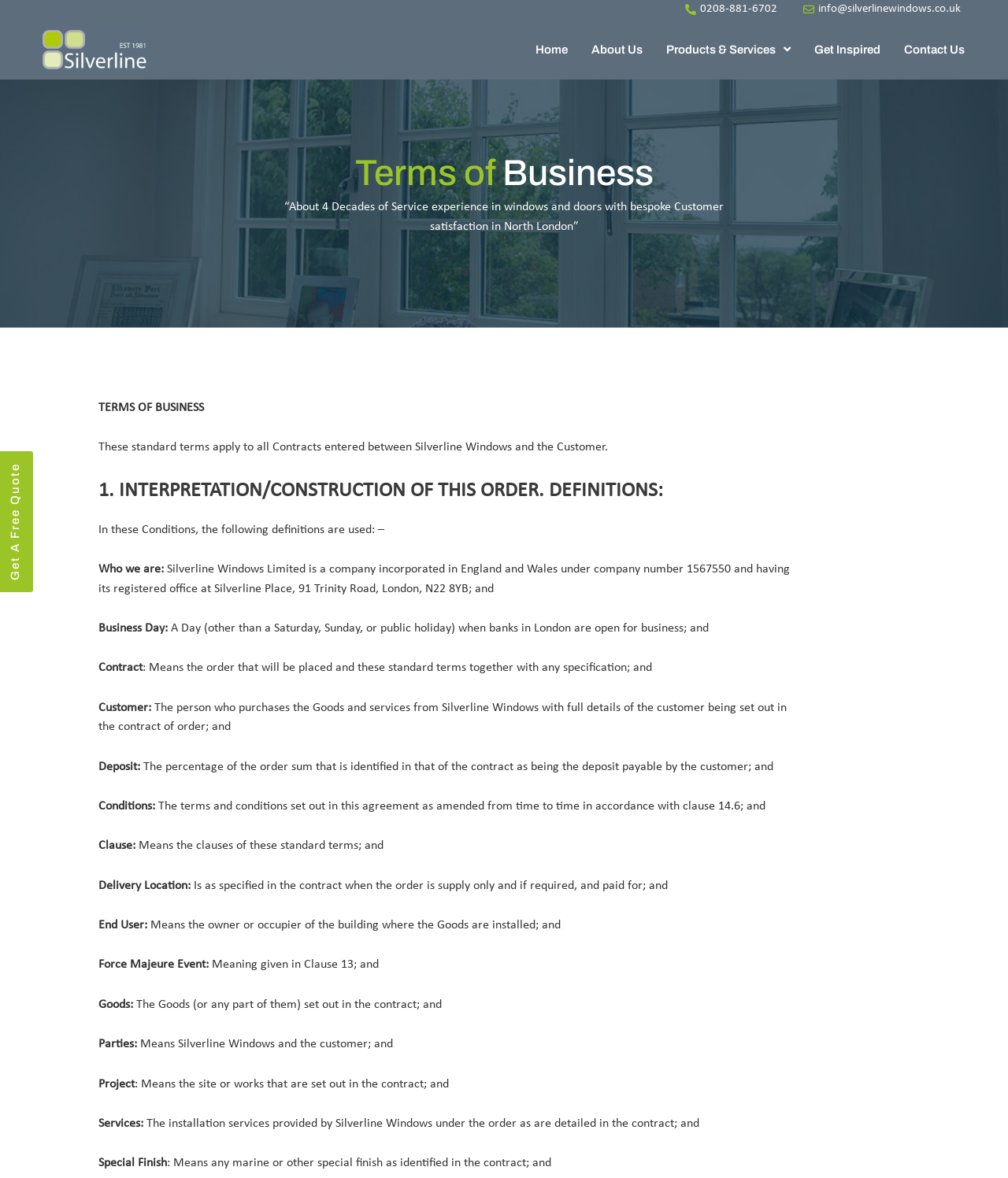Please provide a comprehensive response to the question based on the details in the image: What is the definition of 'Business Day'?

I found the definition of 'Business Day' in the text 'Business Day: A Day (other than a Saturday, Sunday, or public holiday) when banks in London are open for business; and'.